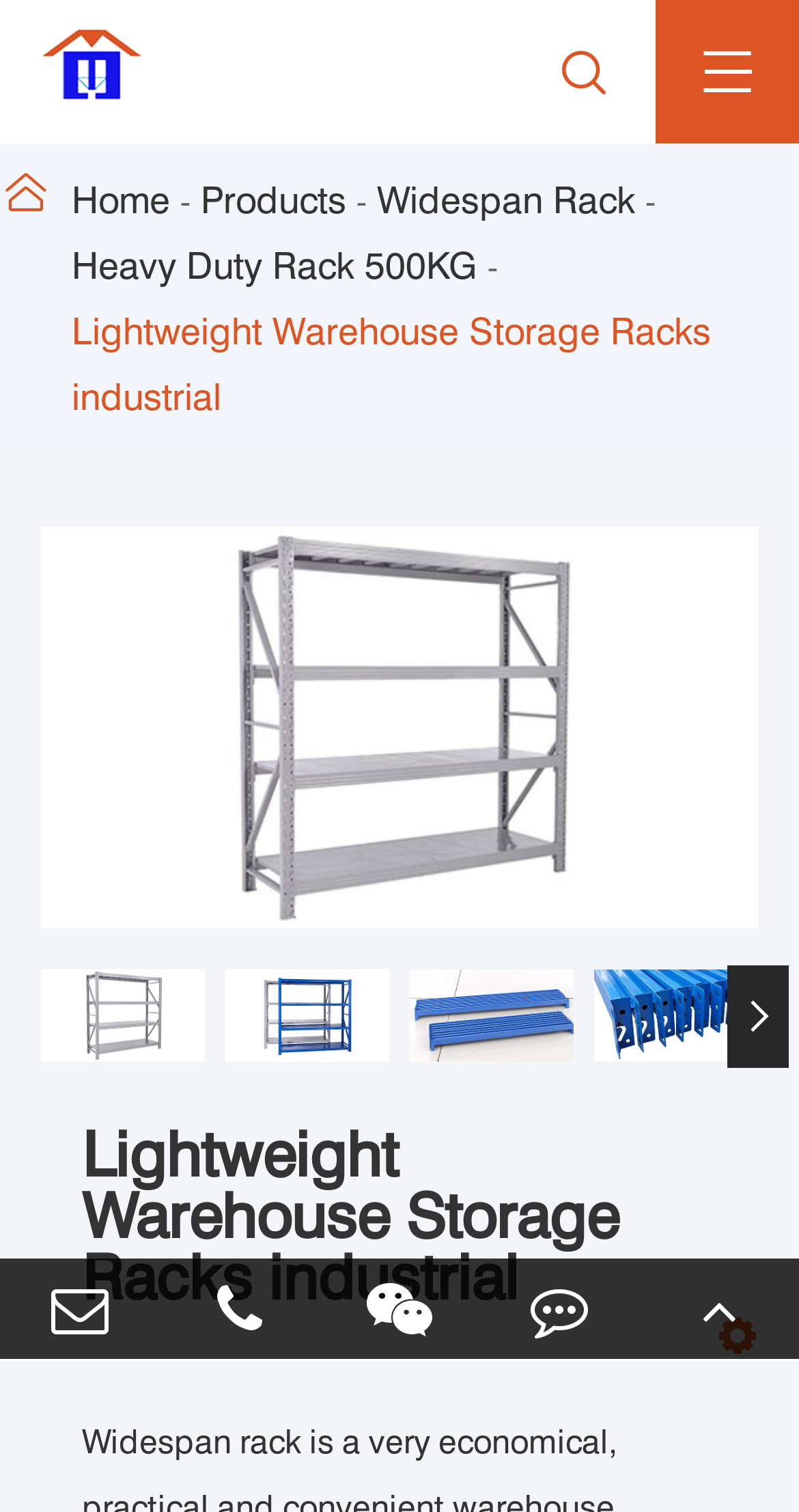Locate the primary headline on the webpage and provide its text.

Lightweight Warehouse Storage Racks industrial